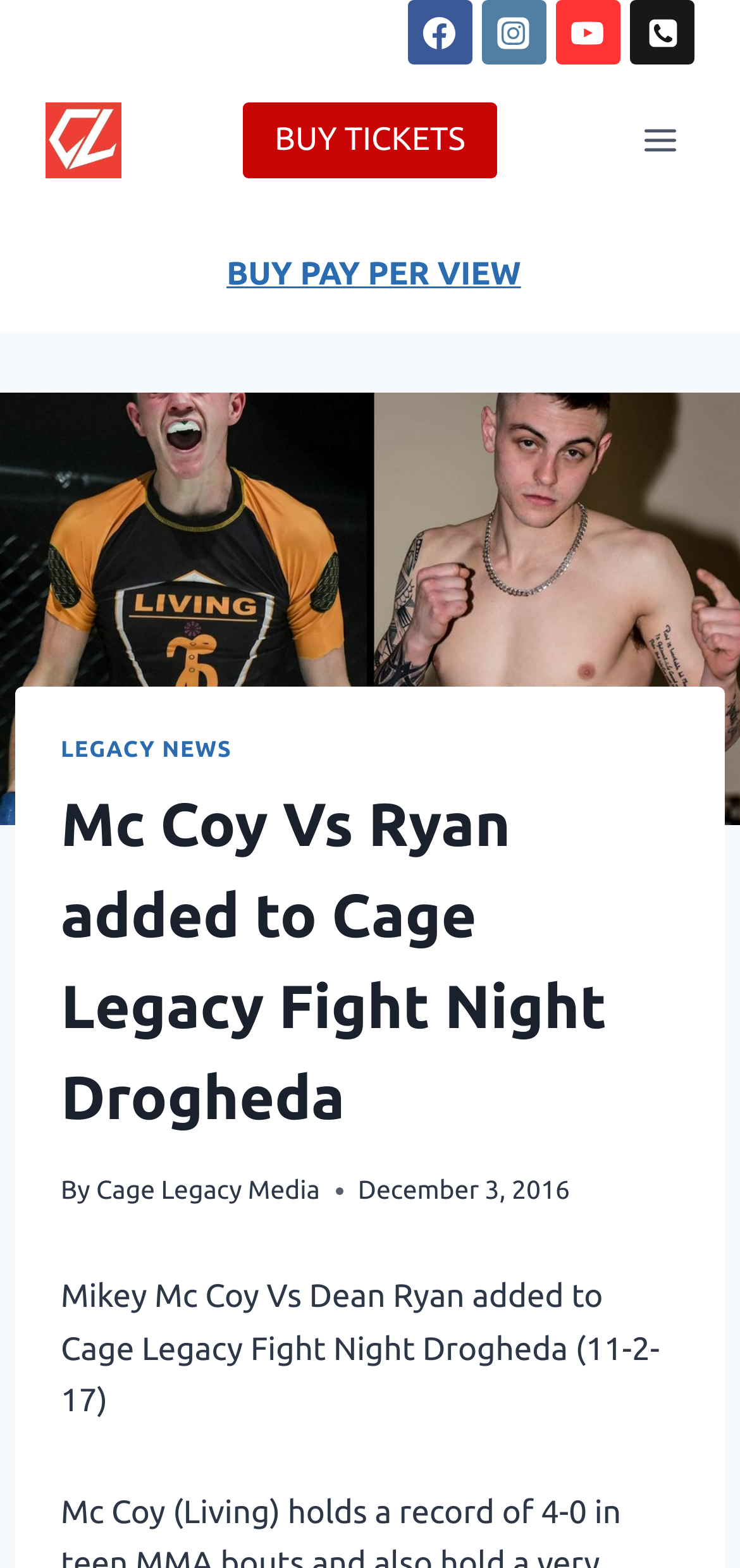Find the bounding box coordinates of the area that needs to be clicked in order to achieve the following instruction: "Buy pay per view". The coordinates should be specified as four float numbers between 0 and 1, i.e., [left, top, right, bottom].

[0.306, 0.163, 0.704, 0.186]